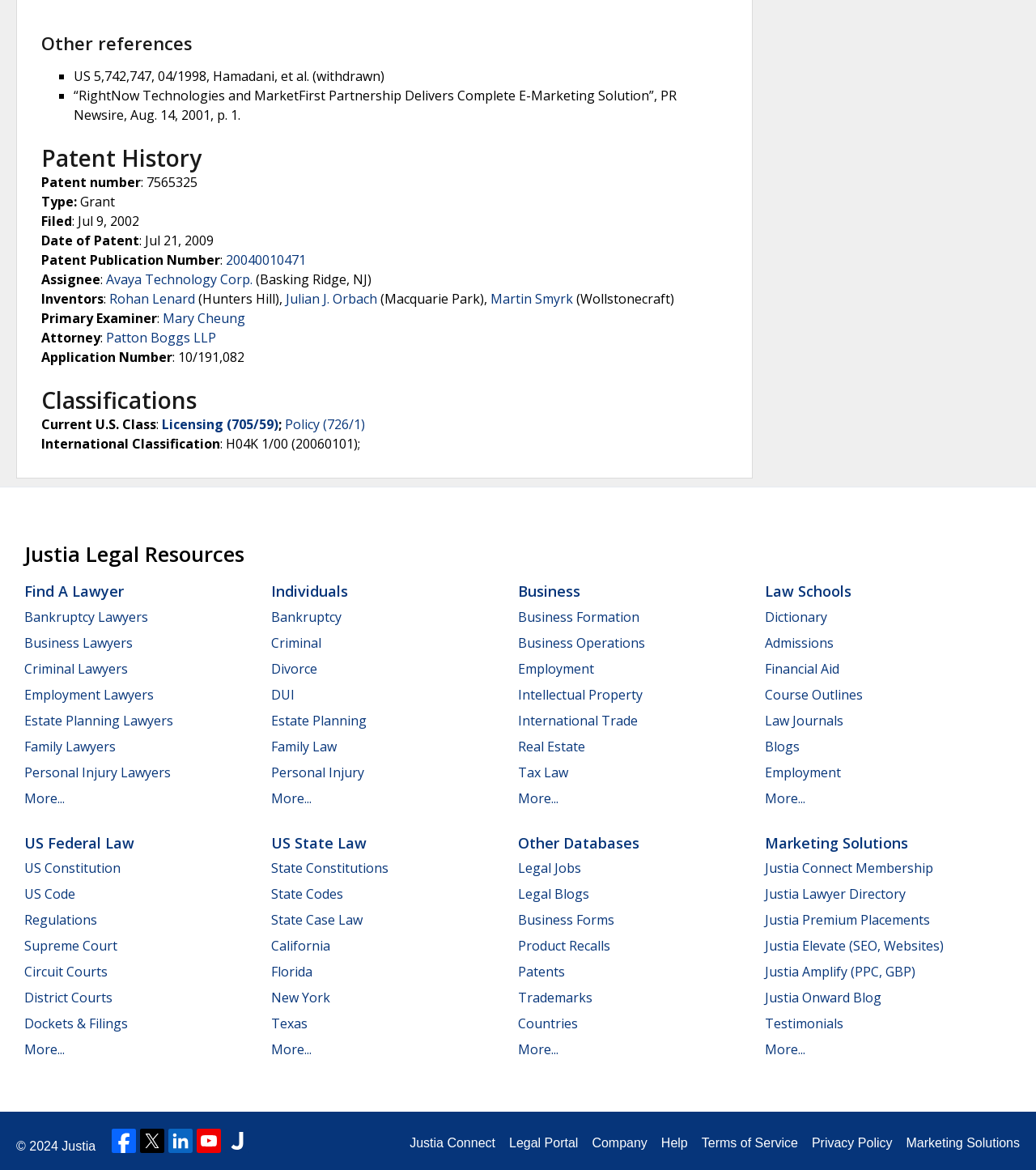Who is the primary examiner?
Please respond to the question with as much detail as possible.

The primary examiner is listed in the 'Primary Examiner' section, where it is stated as 'Primary Examiner: Mary Cheung'.